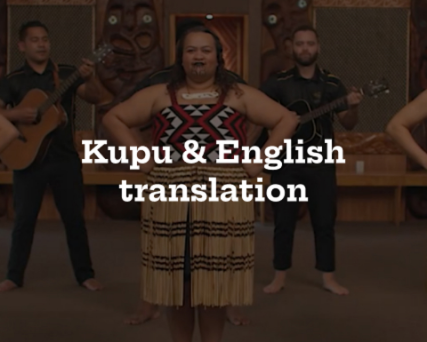Generate an in-depth description of the image.

The image features a group of performers in traditional attire, standing in a culturally rich setting that showcases Māori heritage. The central figure, dressed in a decorative top and a fringed skirt, exudes confidence and pride, with her arms crossed in a strong stance. Behind her, additional performers hold guitars, contributing to the musical atmosphere. The text overlay prominently displays "Kupu & English translation," suggesting that the performance may involve a blend of Māori language and English, possibly focusing on cultural storytelling or song interpretations. The backdrop features intricate carvings, enhancing the overall cultural significance of the scene.